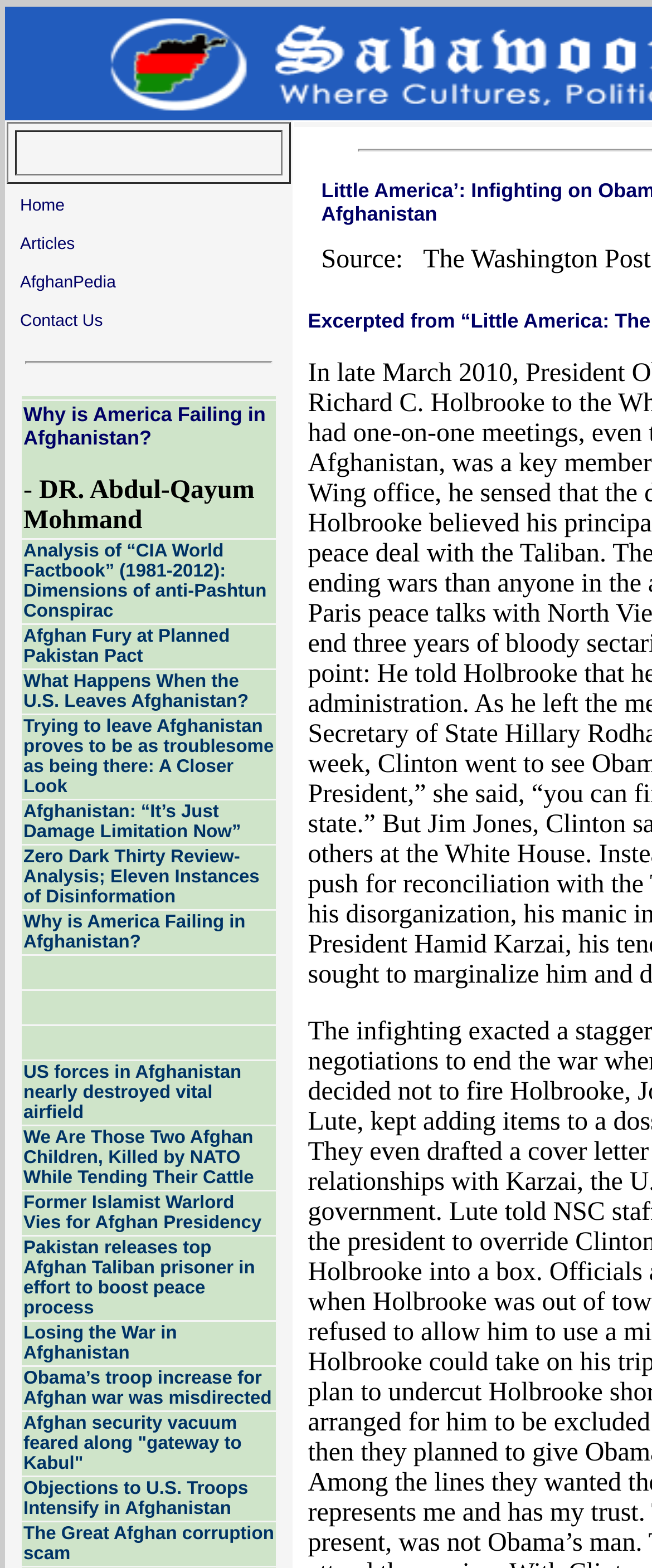Is there a search function on this webpage?
Answer the question with a single word or phrase derived from the image.

No